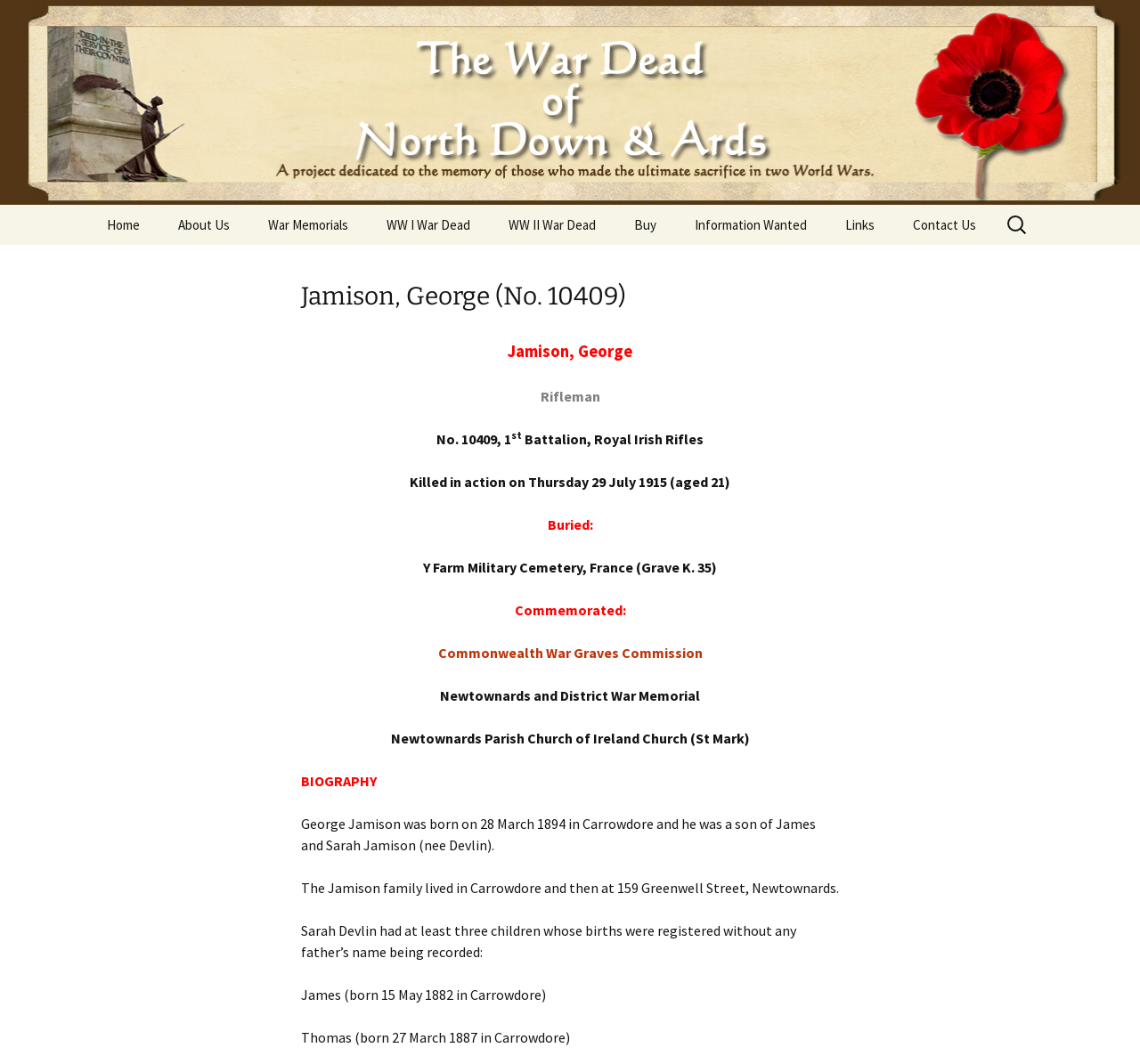Please indicate the bounding box coordinates of the element's region to be clicked to achieve the instruction: "View the biography of Tommy Dowdell". Provide the coordinates as four float numbers between 0 and 1, i.e., [left, top, right, bottom].

[0.594, 0.23, 0.75, 0.268]